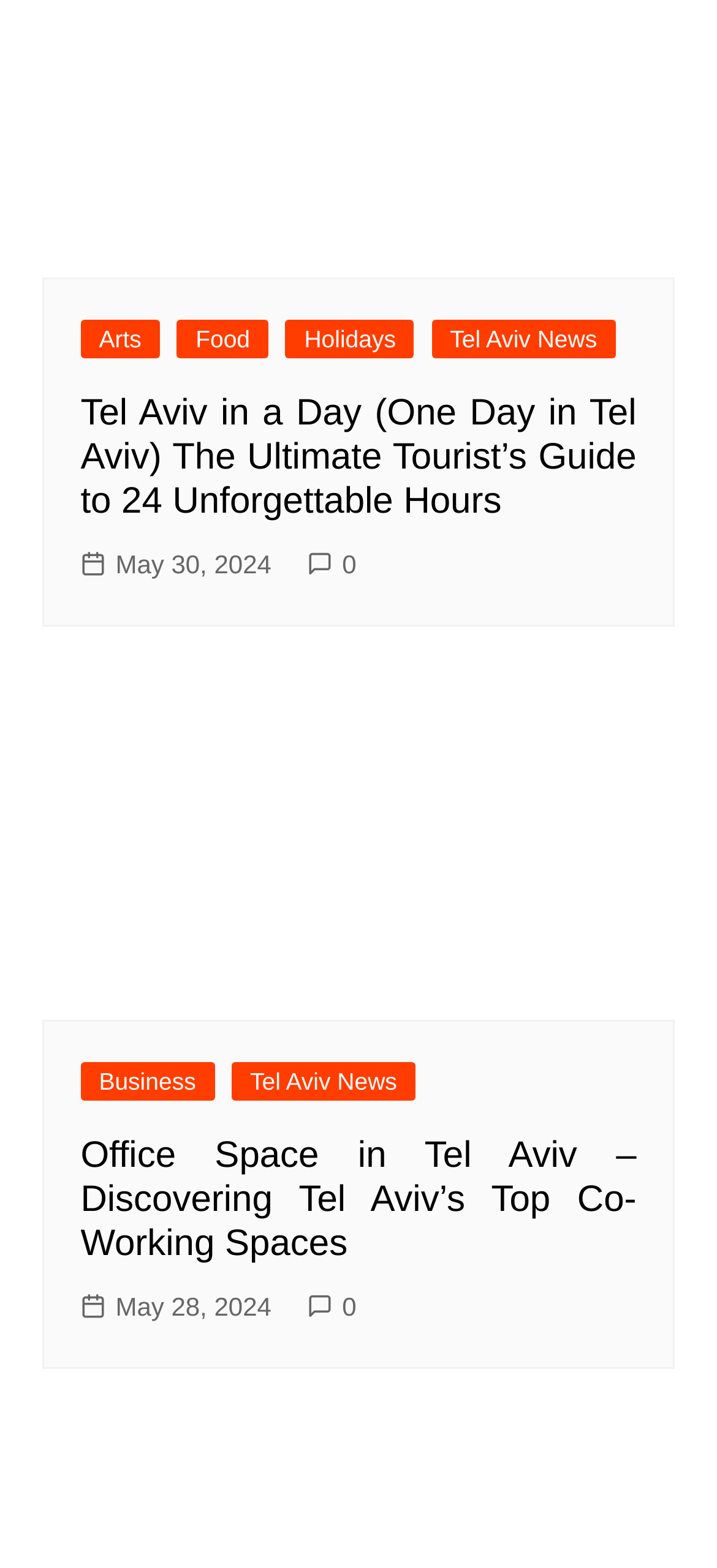Using the format (top-left x, top-left y, bottom-right x, bottom-right y), and given the element description, identify the bounding box coordinates within the screenshot: May 30, 2024

[0.112, 0.347, 0.379, 0.373]